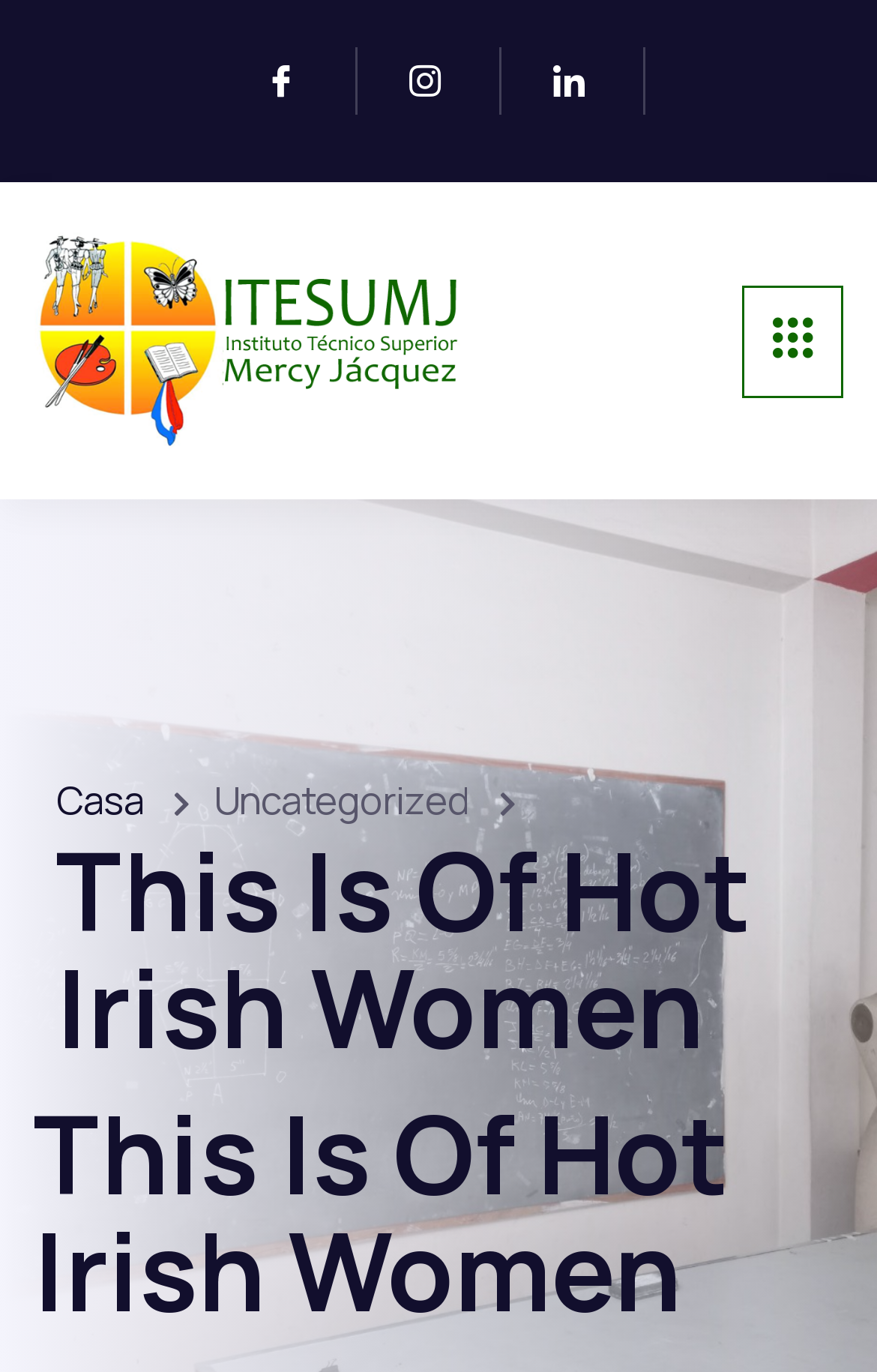What is the text of the static text element below the top navigation bar?
Refer to the screenshot and answer in one word or phrase.

Uncategorized